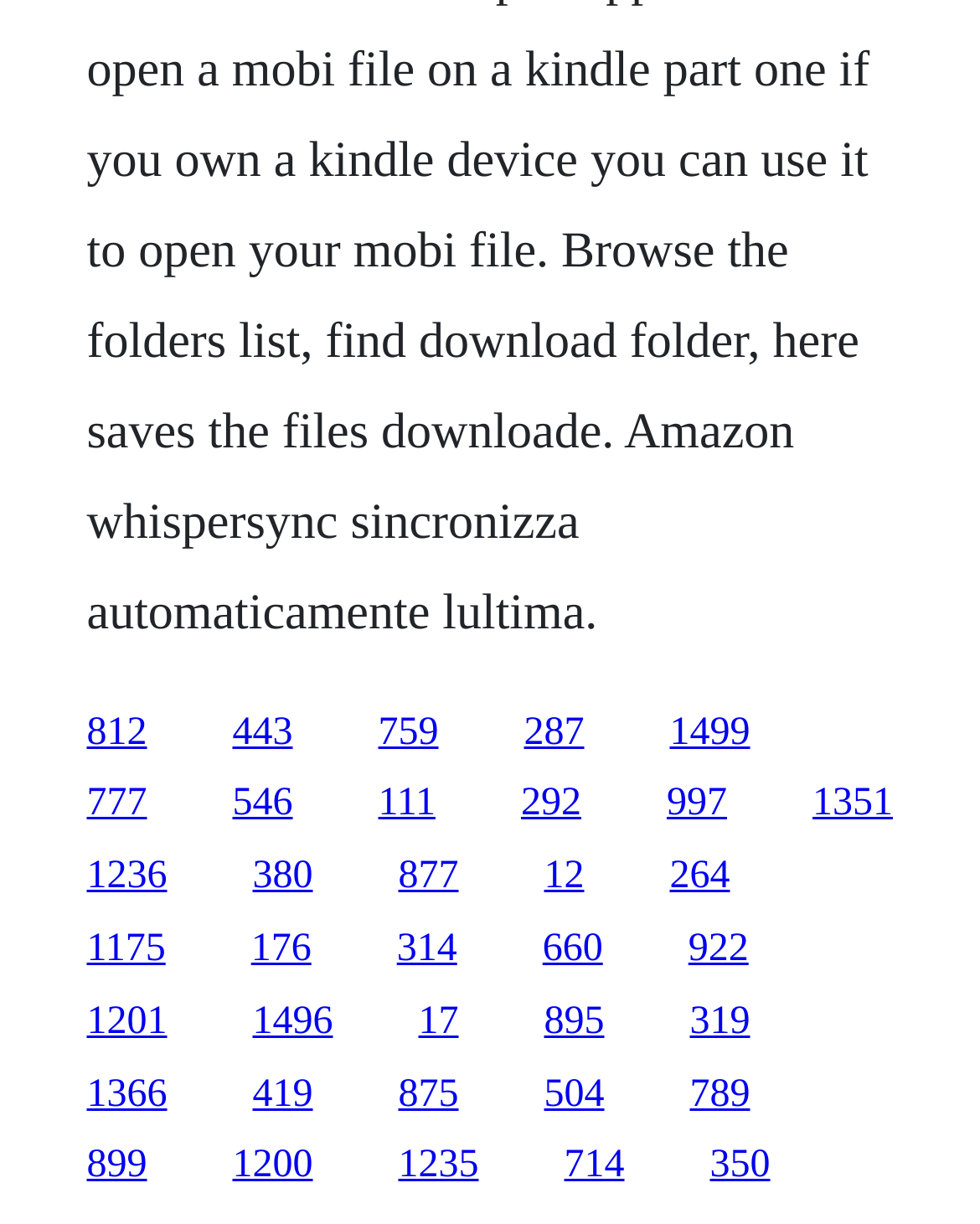Please identify the bounding box coordinates of the clickable area that will fulfill the following instruction: "click the first link". The coordinates should be in the format of four float numbers between 0 and 1, i.e., [left, top, right, bottom].

[0.088, 0.58, 0.15, 0.615]